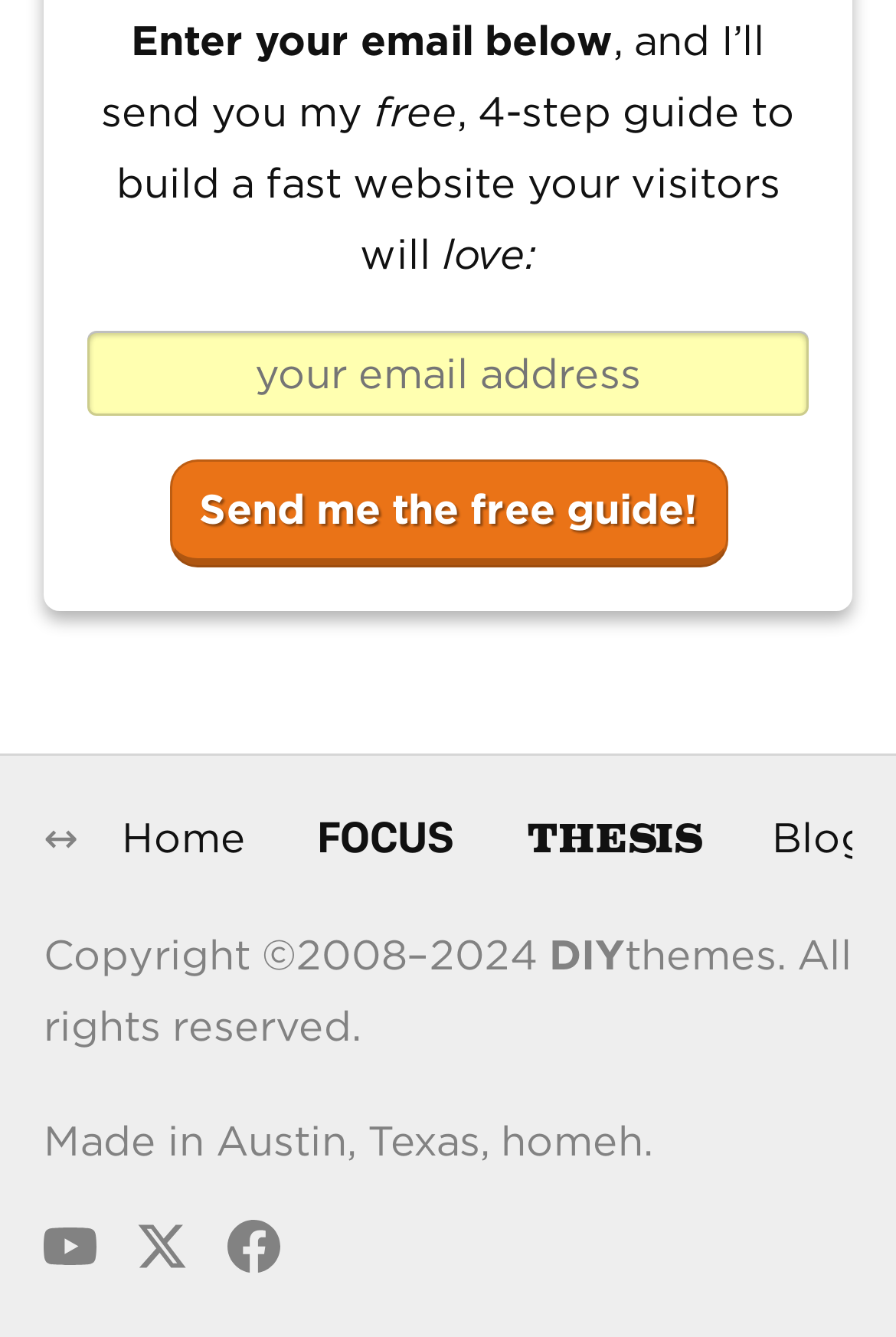What is the copyright year range?
Please answer the question as detailed as possible based on the image.

The copyright year range is from 2008 to 2024, as indicated by the text 'Copyright ©2008–2024'.